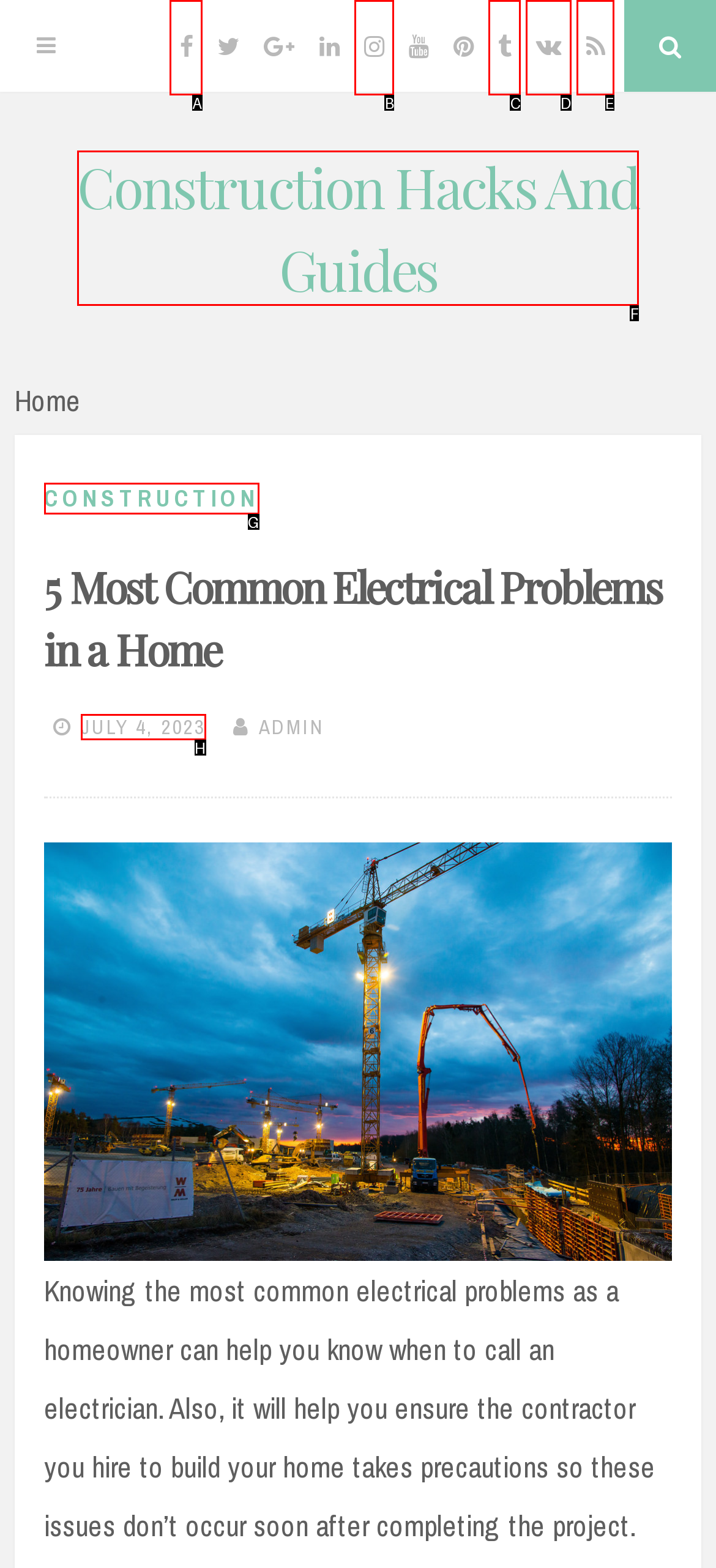Determine which option you need to click to execute the following task: Go to Combat Medicine thread. Provide your answer as a single letter.

None